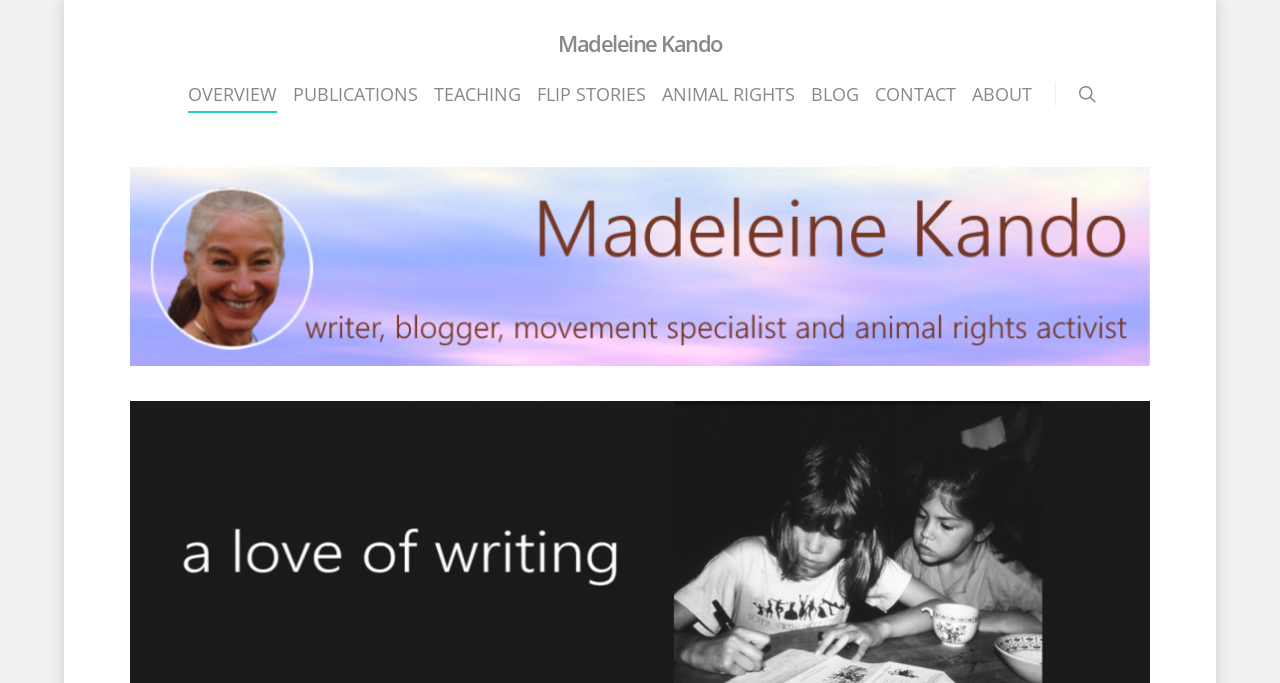Please determine the bounding box coordinates of the element's region to click in order to carry out the following instruction: "learn about animal rights". The coordinates should be four float numbers between 0 and 1, i.e., [left, top, right, bottom].

[0.518, 0.12, 0.621, 0.186]